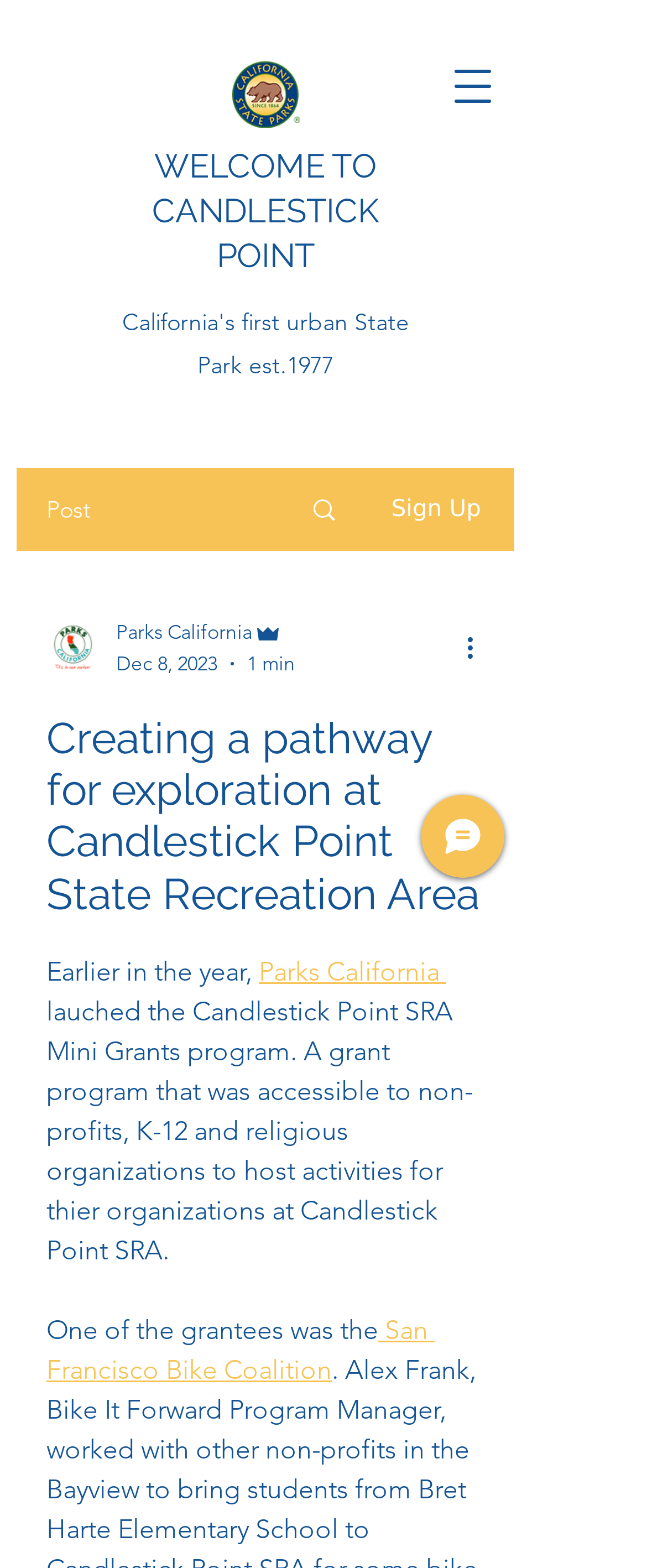What is the purpose of the Candlestick Point SRA Mini Grants program? Observe the screenshot and provide a one-word or short phrase answer.

To host activities for organizations